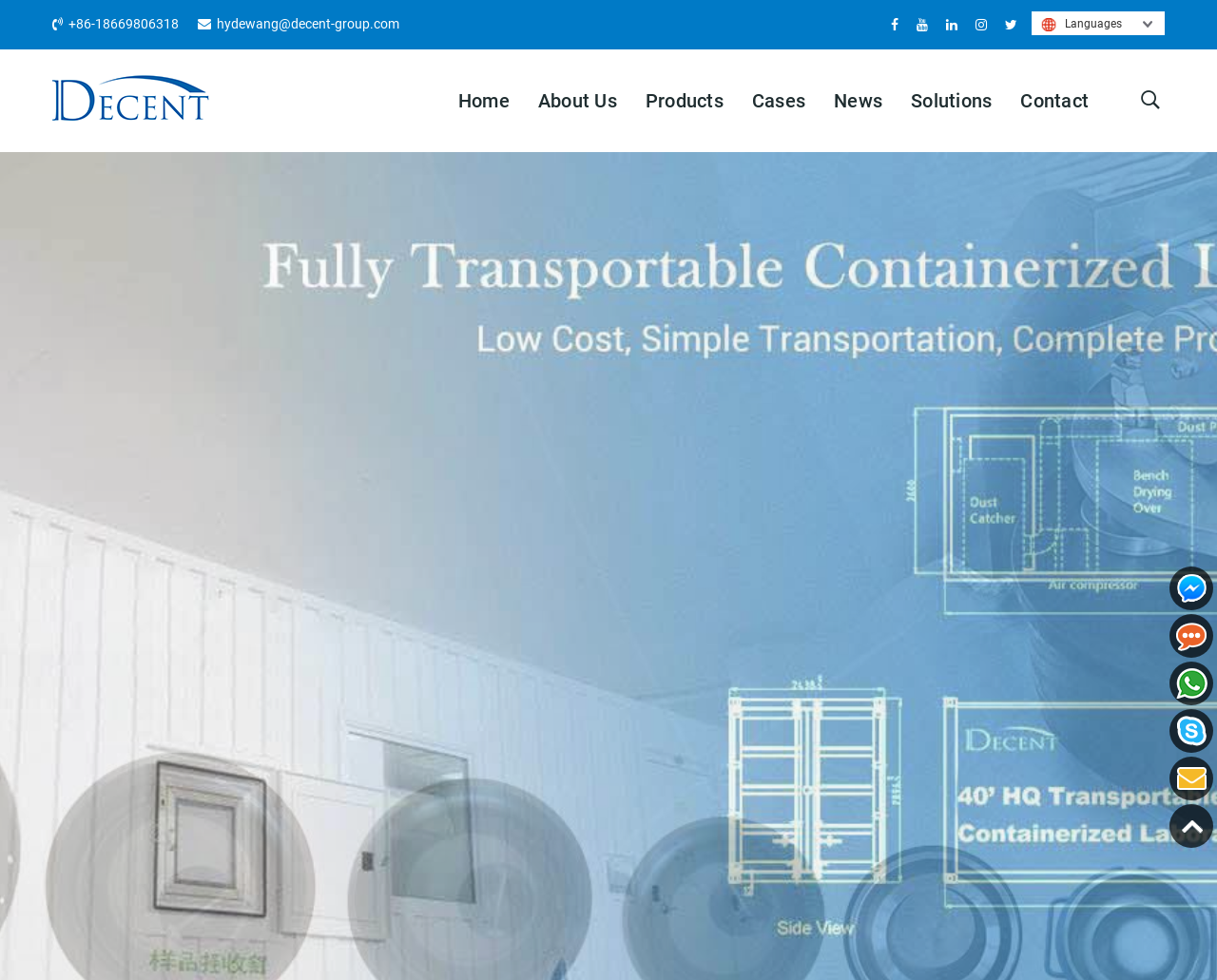Using the provided element description "Solutions", determine the bounding box coordinates of the UI element.

[0.748, 0.059, 0.815, 0.146]